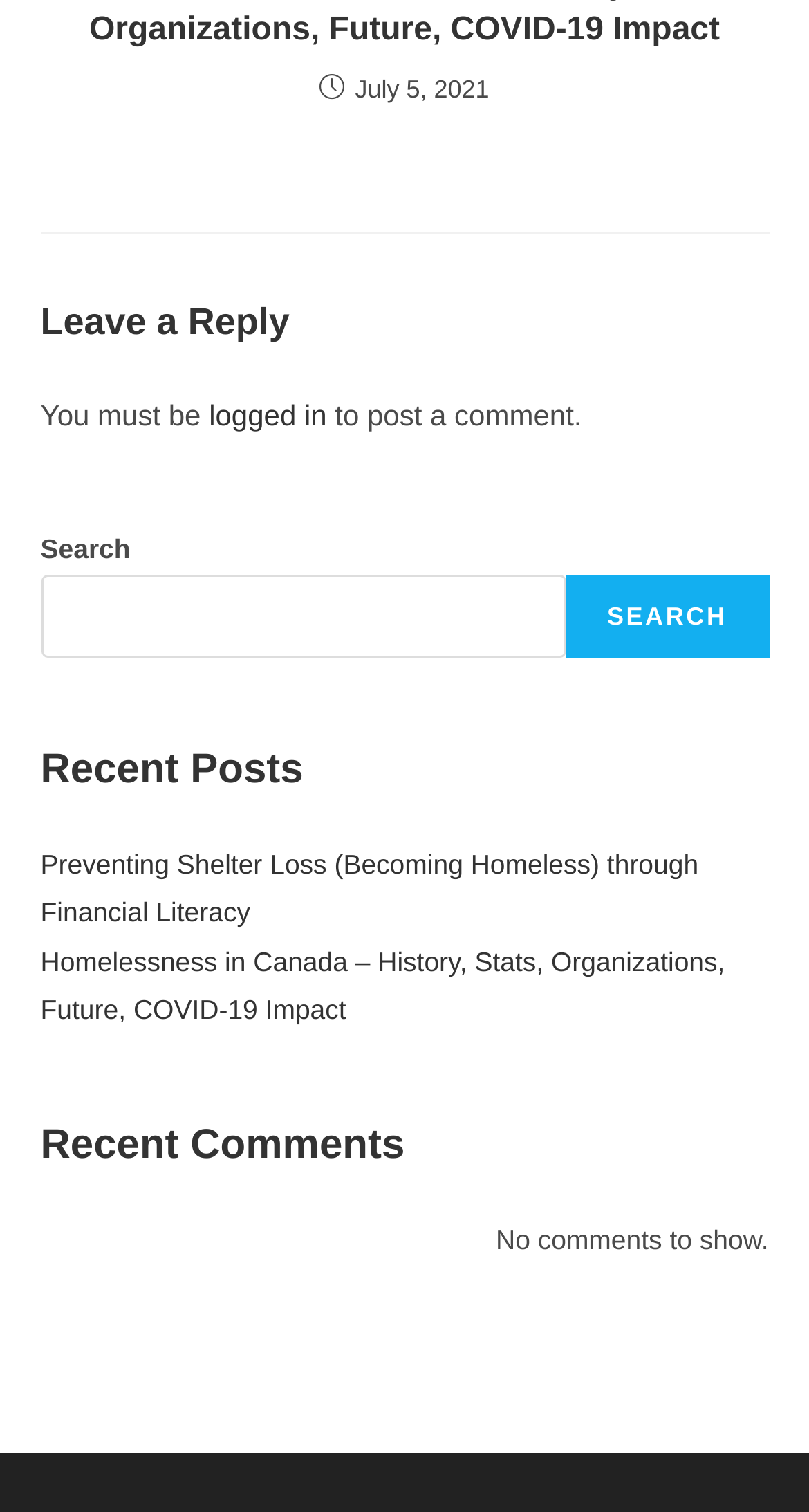Using the description: "parent_node: SEARCH name="s"", identify the bounding box of the corresponding UI element in the screenshot.

[0.05, 0.38, 0.699, 0.435]